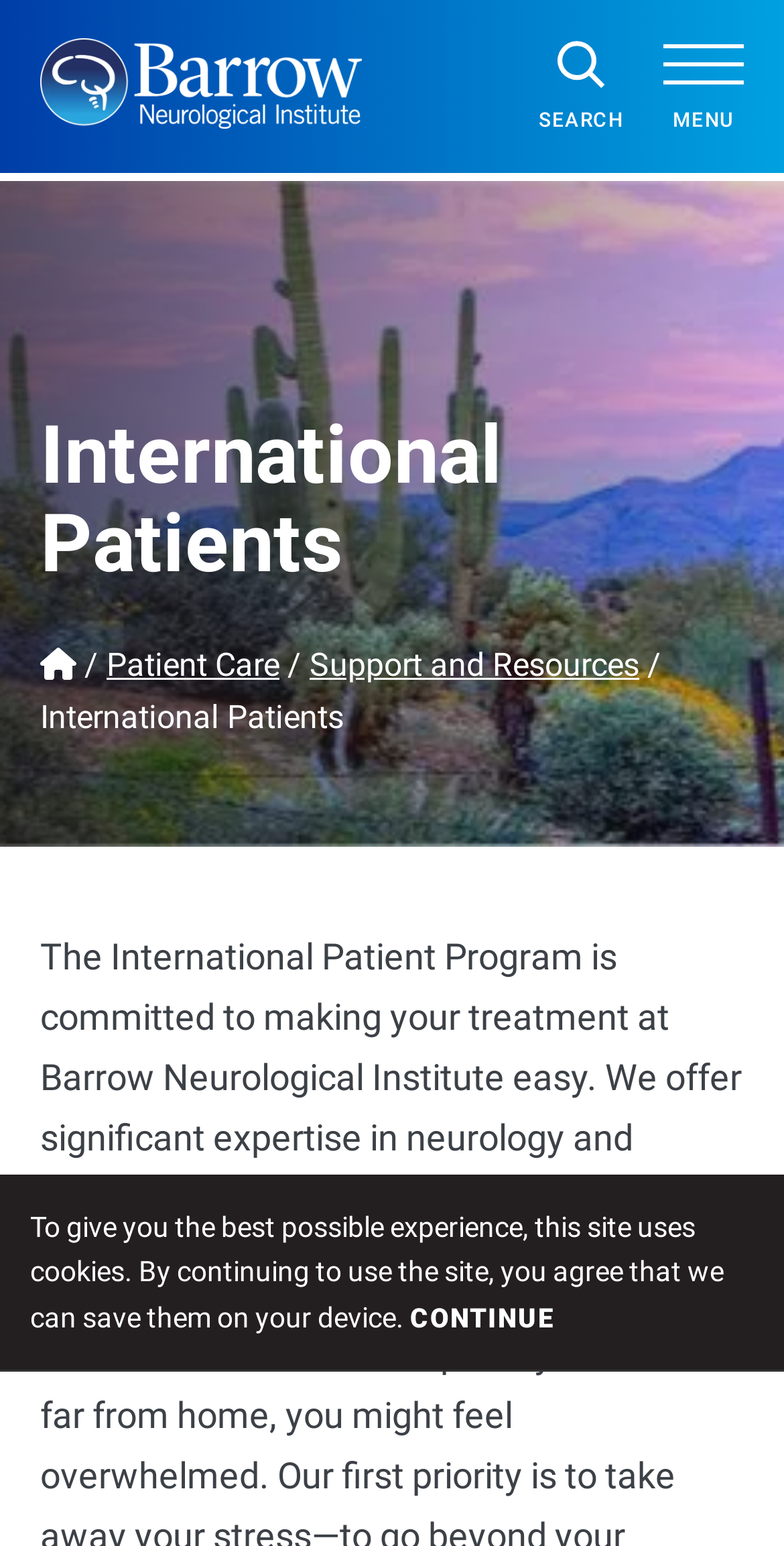What is the name of the institute?
Please give a detailed and elaborate answer to the question based on the image.

I found the answer by looking at the logo link at the top of the page, which says 'Logo for Barrow Neurological Institute Barrow Neurological Institute'. This suggests that the institute's name is Barrow Neurological Institute.